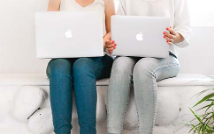What are the women doing?
Please provide a comprehensive answer to the question based on the webpage screenshot.

The image shows two women seated side by side, each with a laptop on their laps, indicating that they are engaged in a collaborative setting, likely discussing or working on a project together, highlighting the importance of teamwork in creative endeavors.